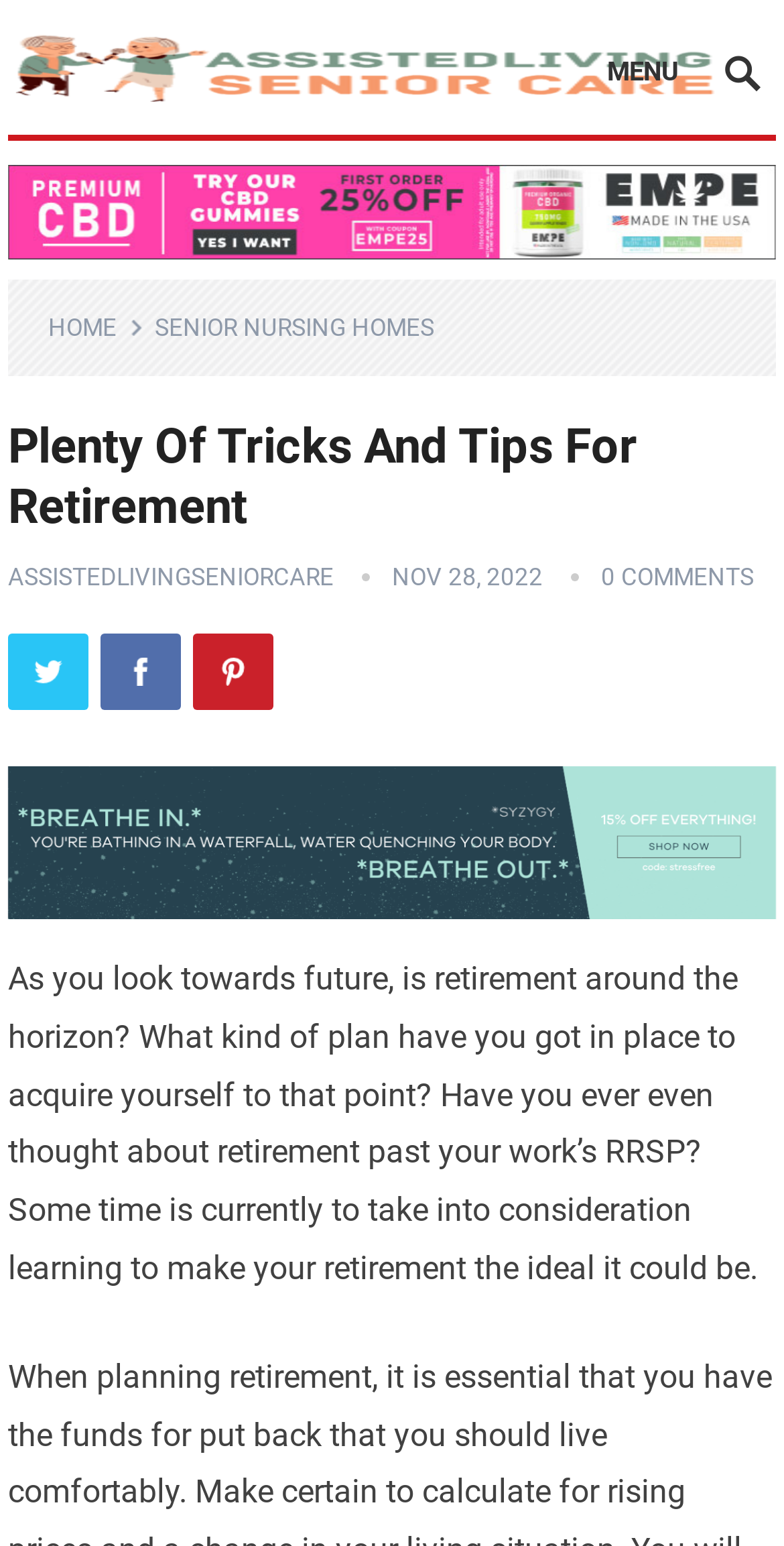Locate the bounding box of the UI element based on this description: "alt="Pinterest"". Provide four float numbers between 0 and 1 as [left, top, right, bottom].

[0.246, 0.41, 0.348, 0.46]